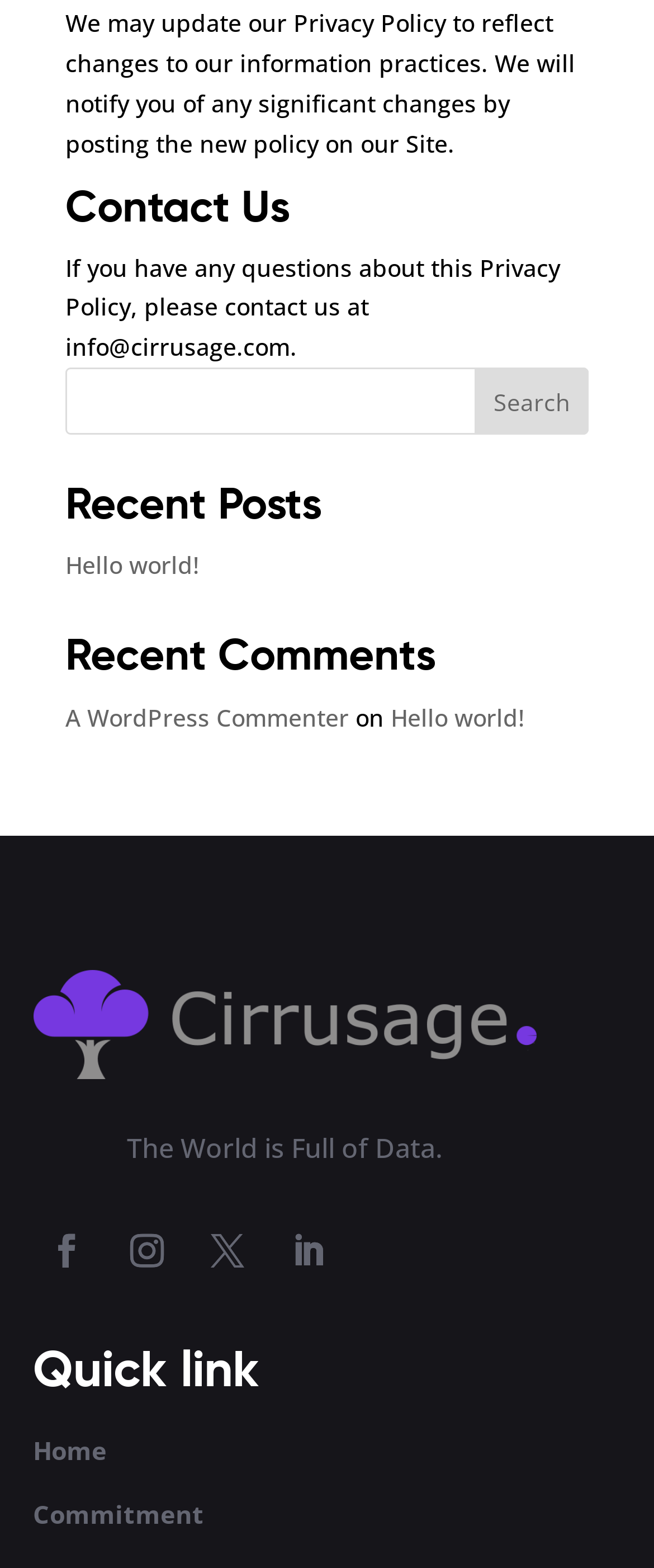Find and indicate the bounding box coordinates of the region you should select to follow the given instruction: "read recent posts".

[0.1, 0.309, 0.9, 0.348]